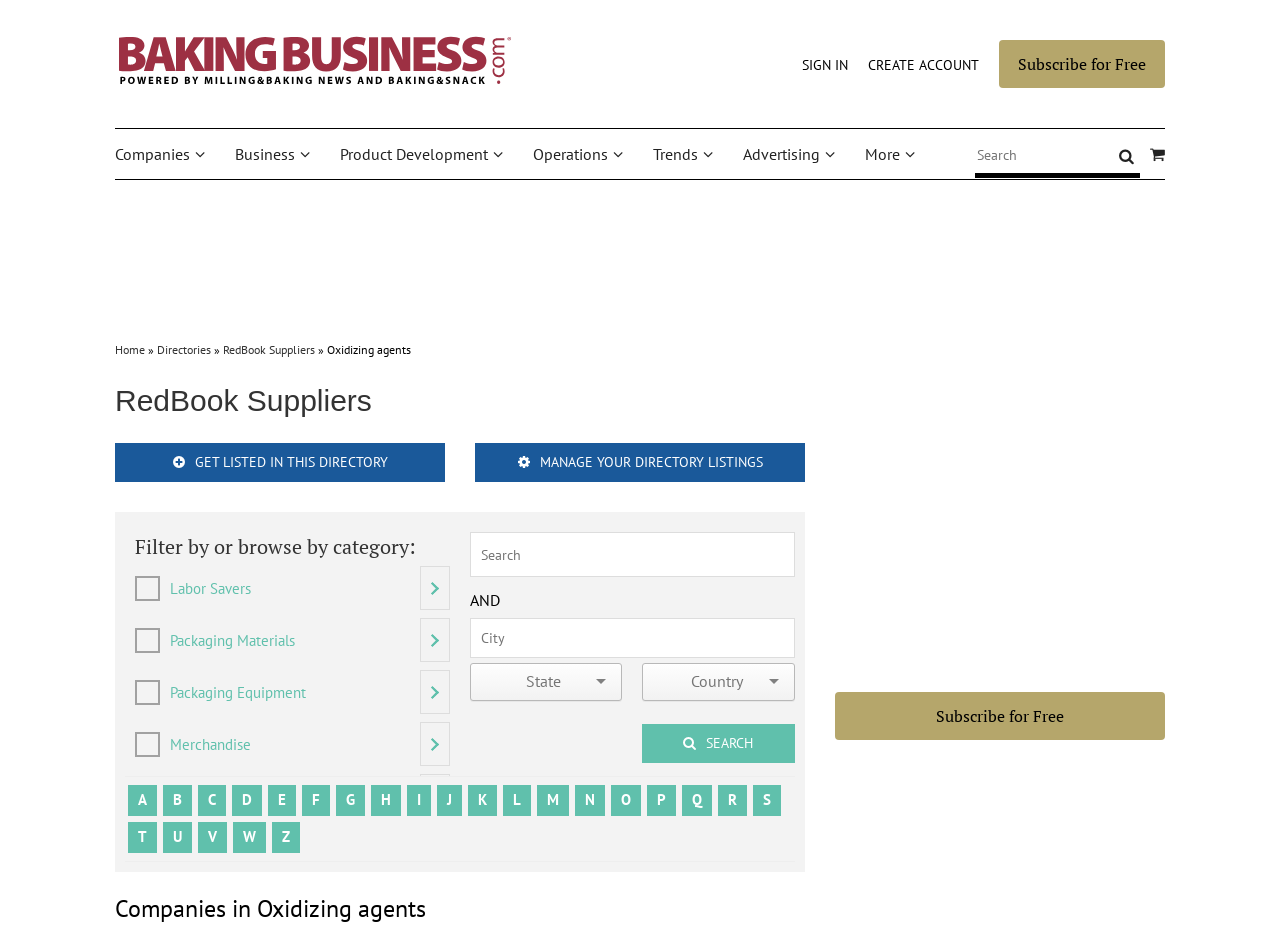Identify the bounding box coordinates necessary to click and complete the given instruction: "Sign in to your account".

[0.627, 0.06, 0.662, 0.079]